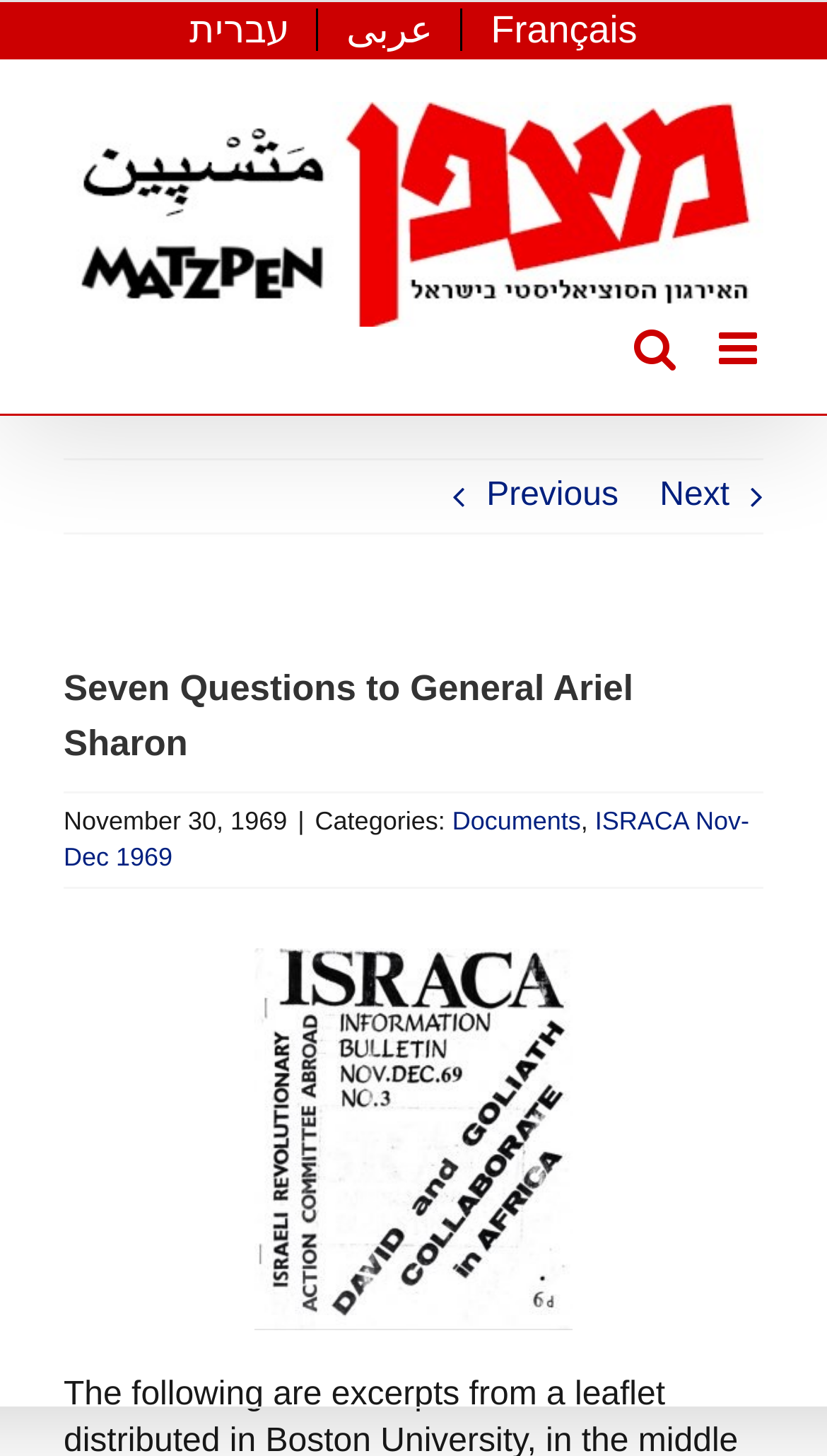Please determine the bounding box coordinates of the element to click on in order to accomplish the following task: "Go to the next page". Ensure the coordinates are four float numbers ranging from 0 to 1, i.e., [left, top, right, bottom].

[0.798, 0.317, 0.882, 0.366]